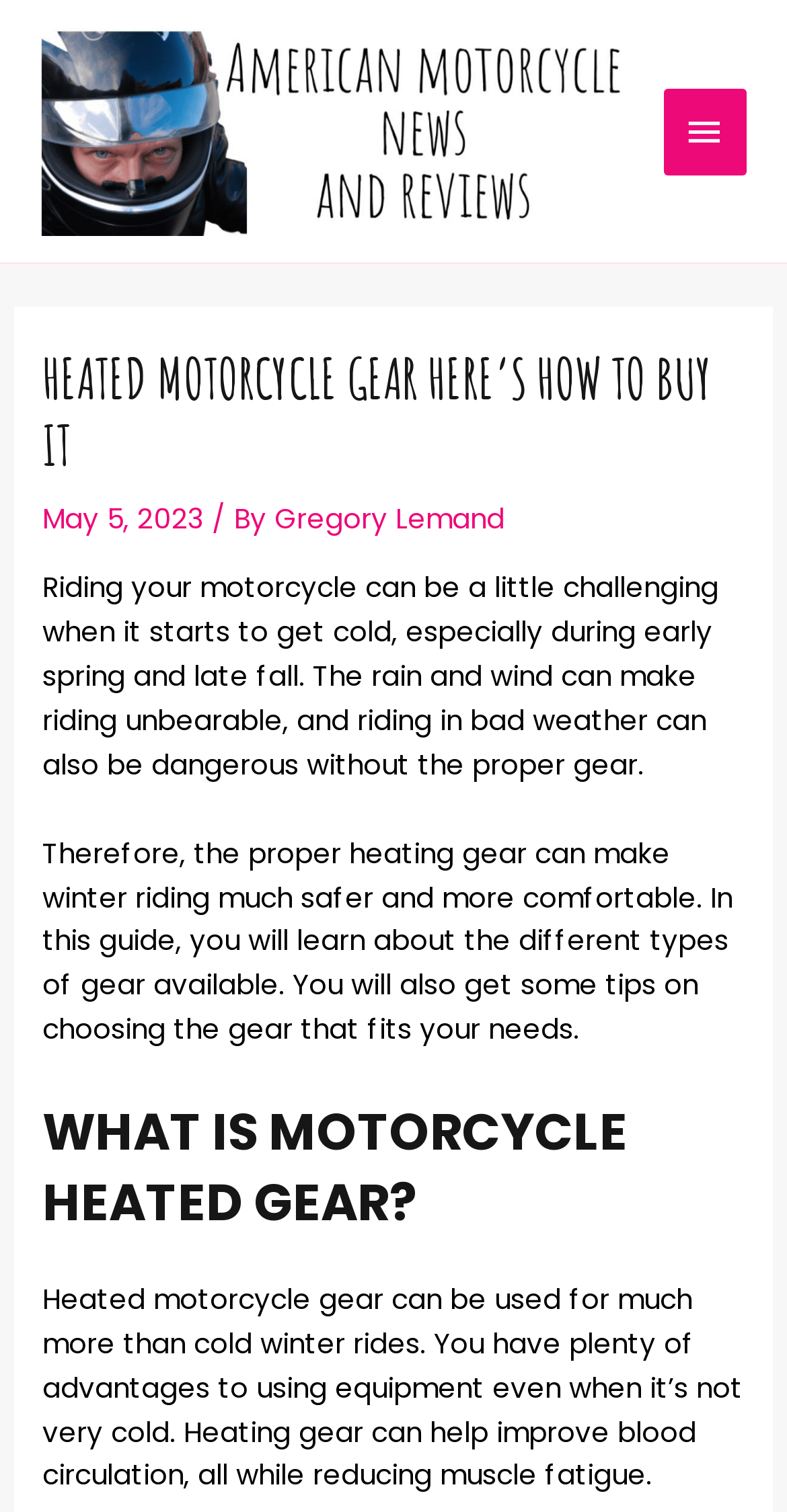Analyze the image and give a detailed response to the question:
Who is the author of the article?

I found the author's name by looking at the link element that says 'Gregory Lemand' which is located below the main heading and next to the static text element that says '/ By'.